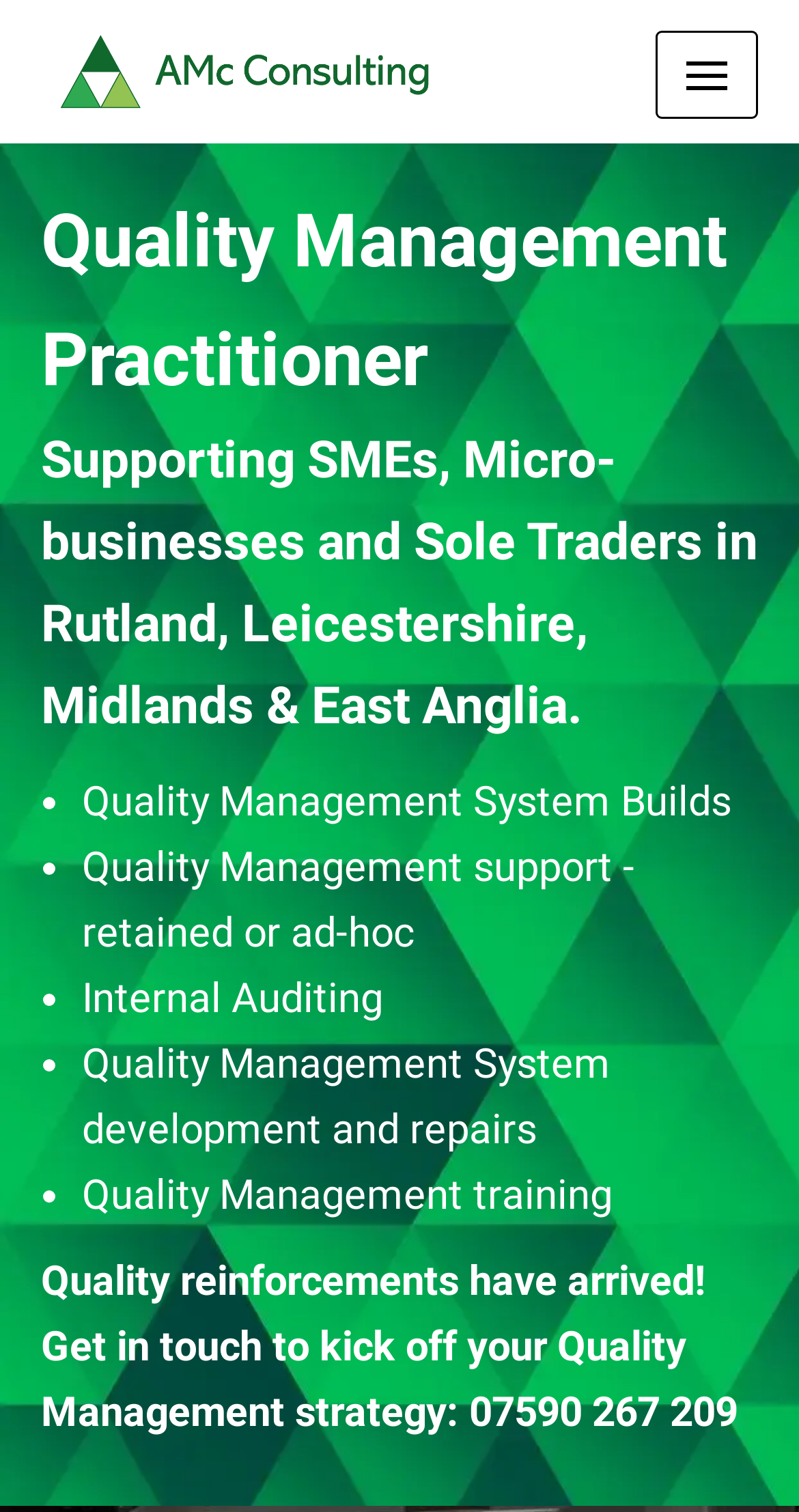Please analyze the image and give a detailed answer to the question:
What regions does the consultant cover?

The webpage mentions that the consultant is based in Rutland and Leicestershire, and covers the East Midlands and East Anglian region and beyond, indicating that the consultant's services are available in these regions.